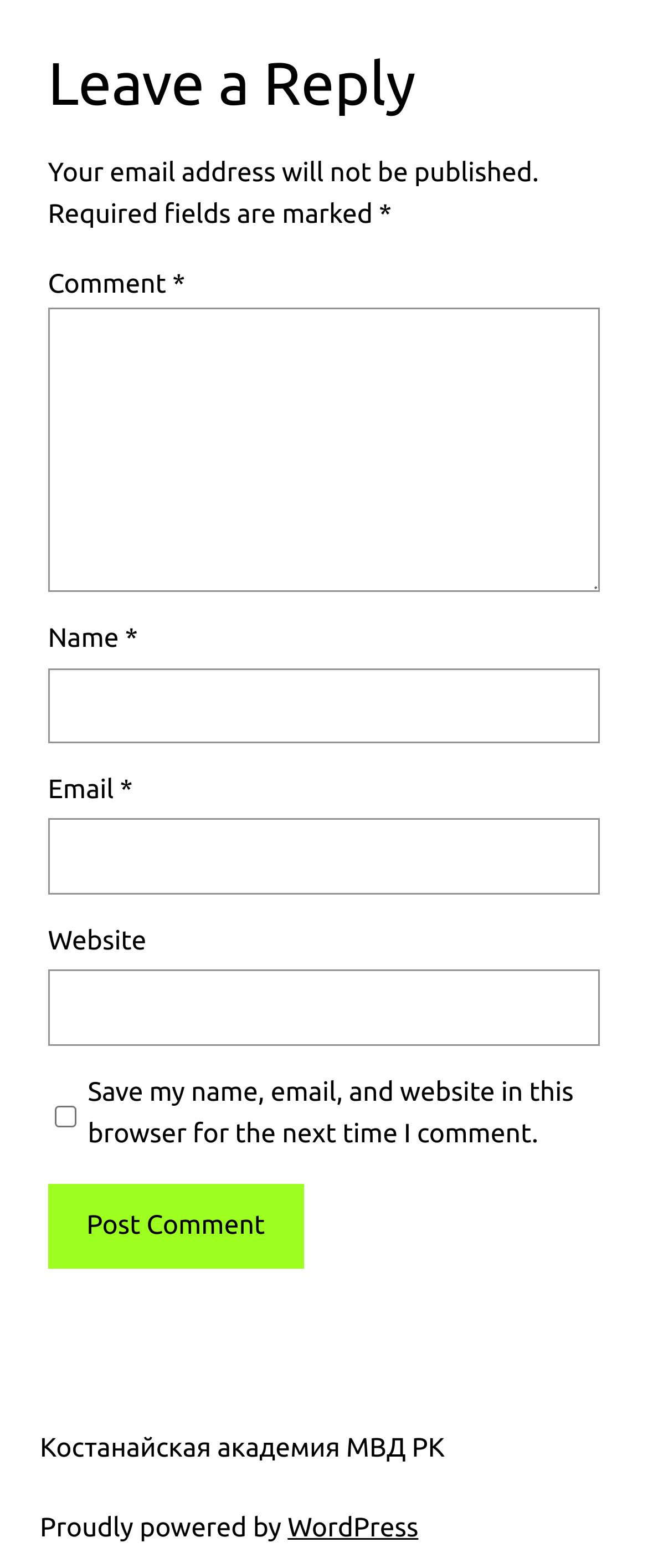Could you locate the bounding box coordinates for the section that should be clicked to accomplish this task: "Visit the WordPress website".

[0.444, 0.965, 0.646, 0.984]